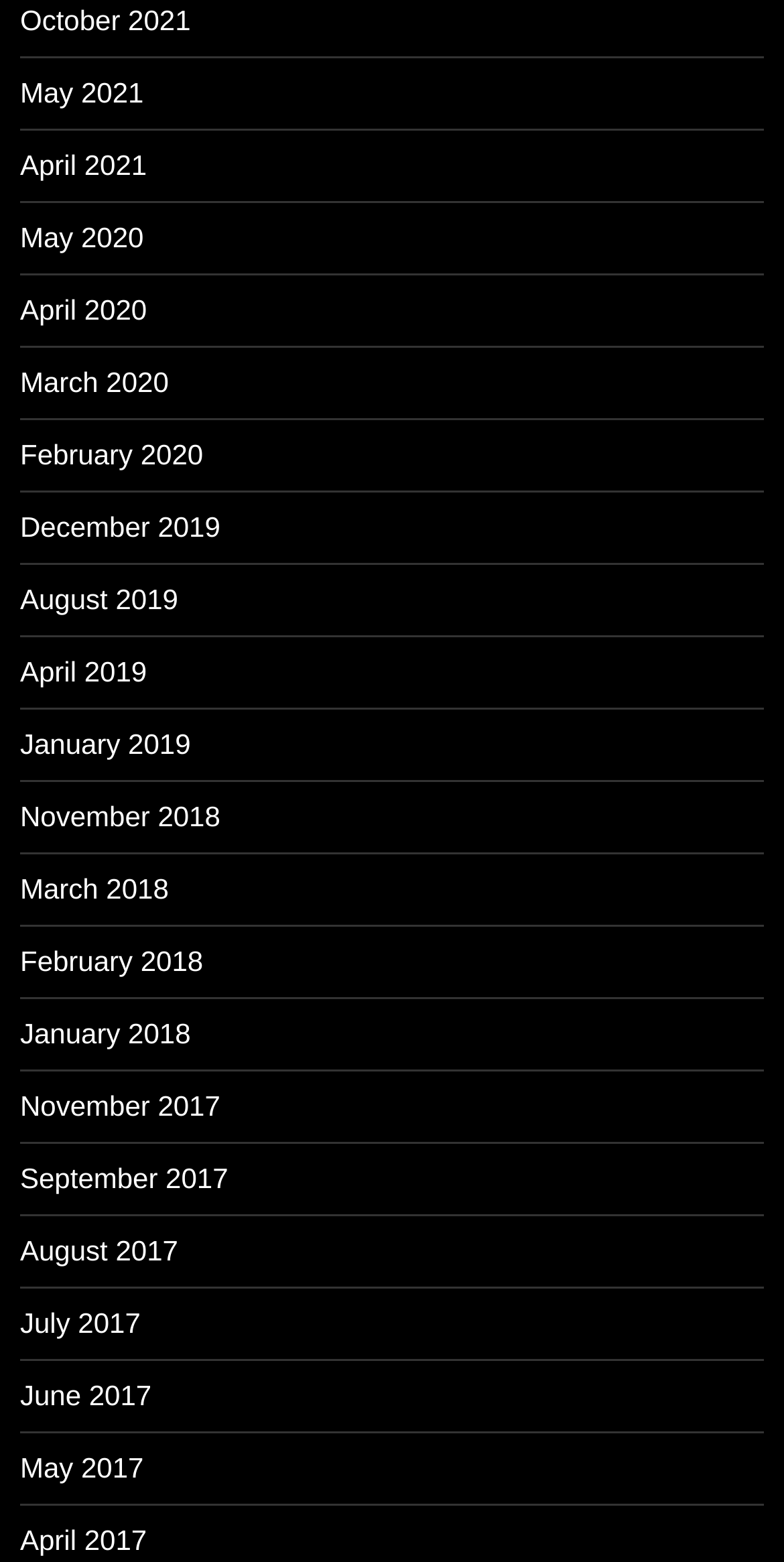Reply to the question with a single word or phrase:
Are there any months available in 2019?

Yes